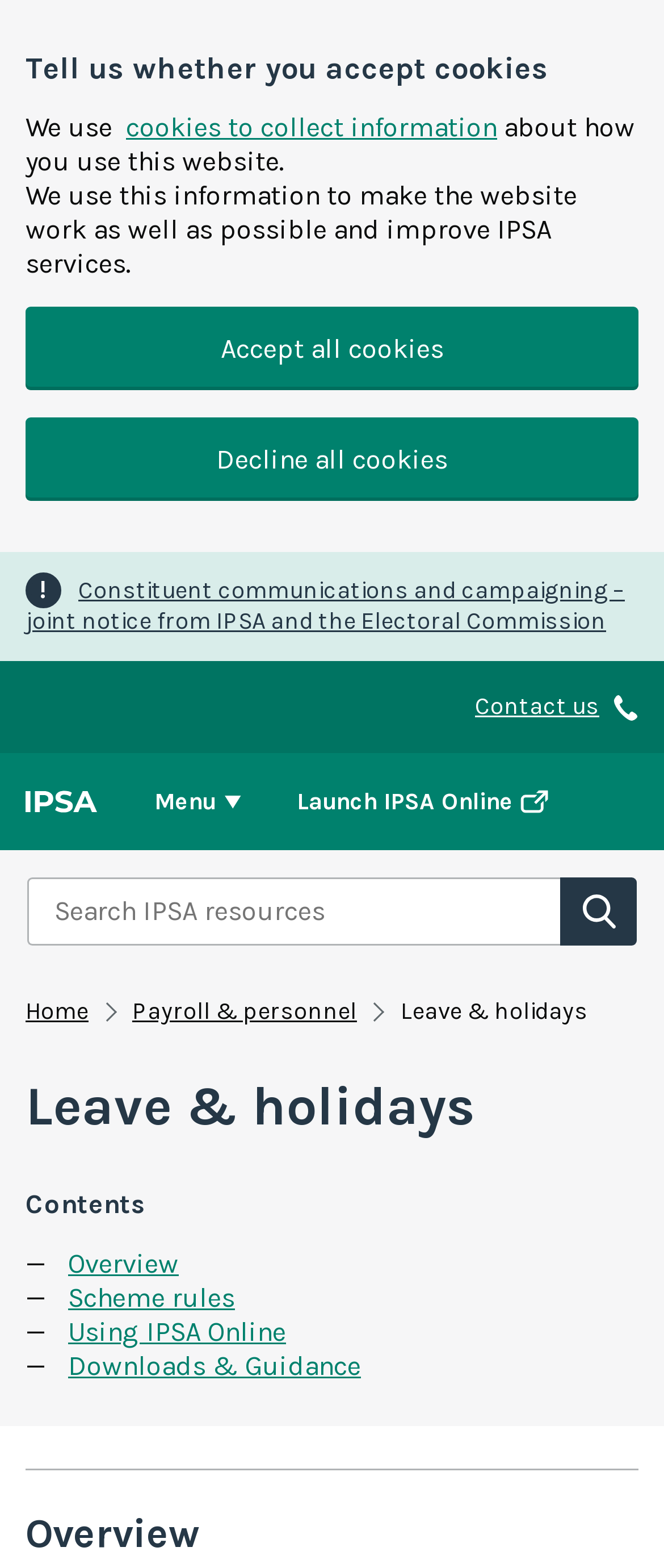Answer the question in one word or a short phrase:
What is the purpose of the 'Accept all cookies' button?

To accept all cookies